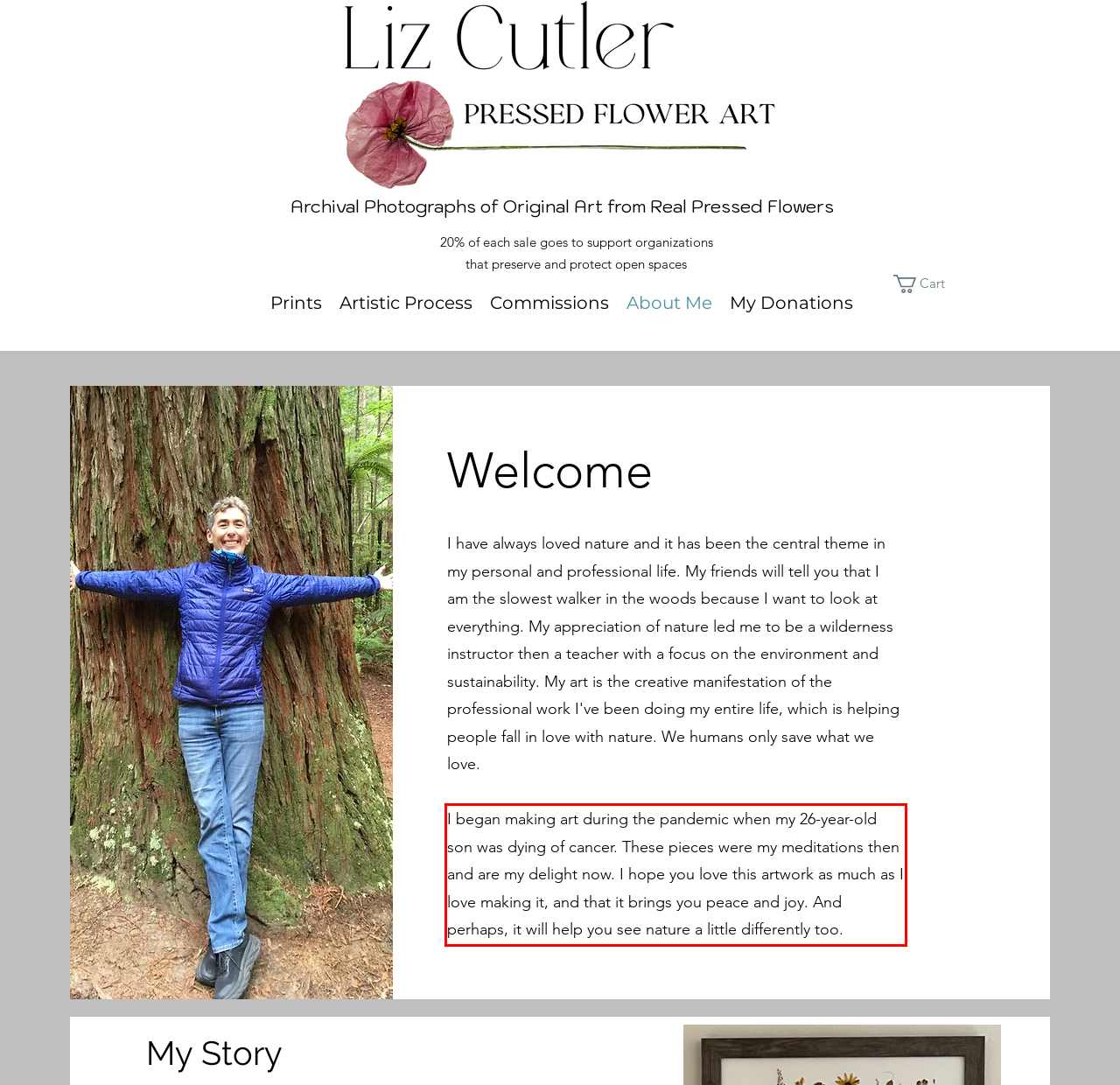Look at the provided screenshot of the webpage and perform OCR on the text within the red bounding box.

I began making art during the pandemic when my 26-year-old son was dying of cancer. These pieces were my meditations then and are my delight now. I hope you love this artwork as much as I love making it, and that it brings you peace and joy. And perhaps, it will help you see nature a little differently too.